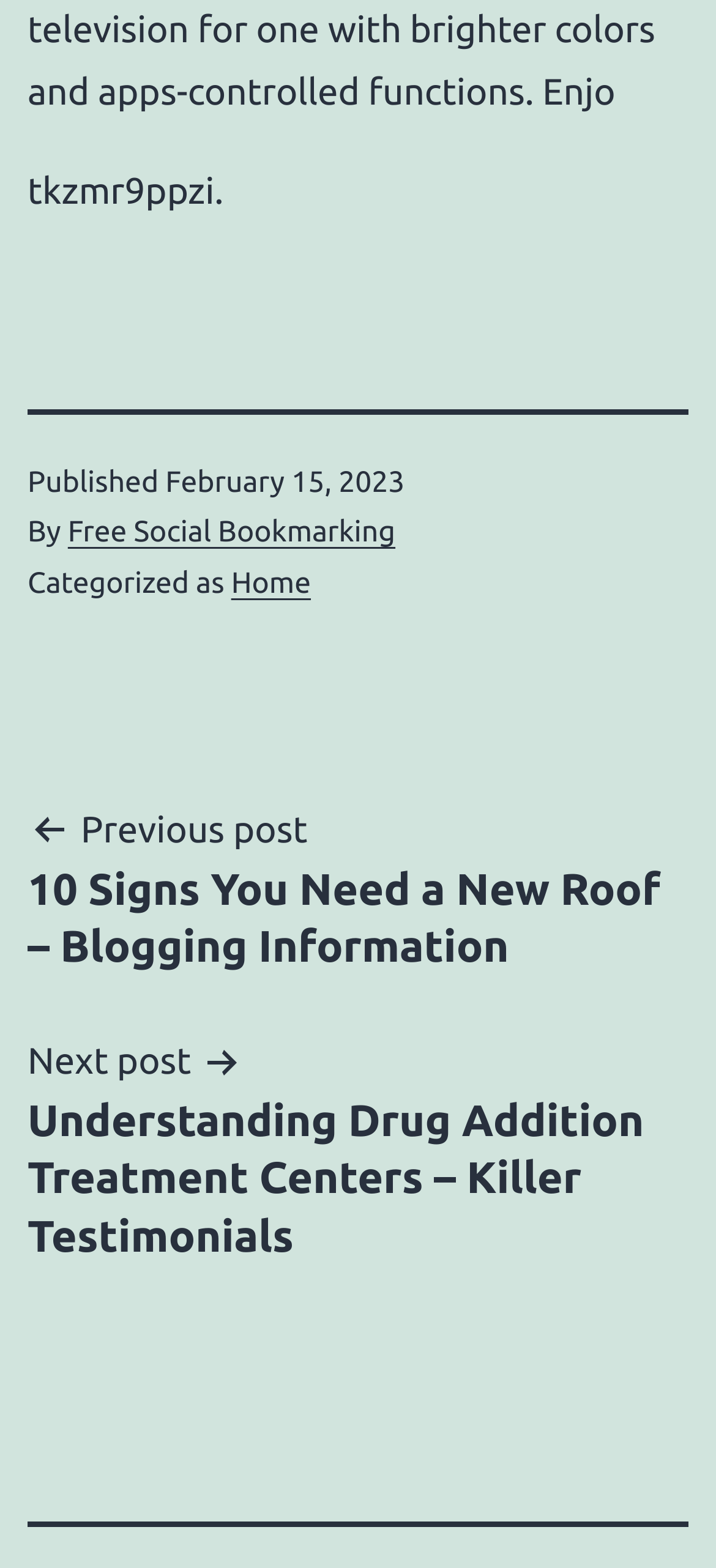How many navigation links are there in the post navigation section?
Could you please answer the question thoroughly and with as much detail as possible?

I found the number of navigation links in the post navigation section by looking at the links 'Previous post' and 'Next post', which indicates that there are two navigation links.